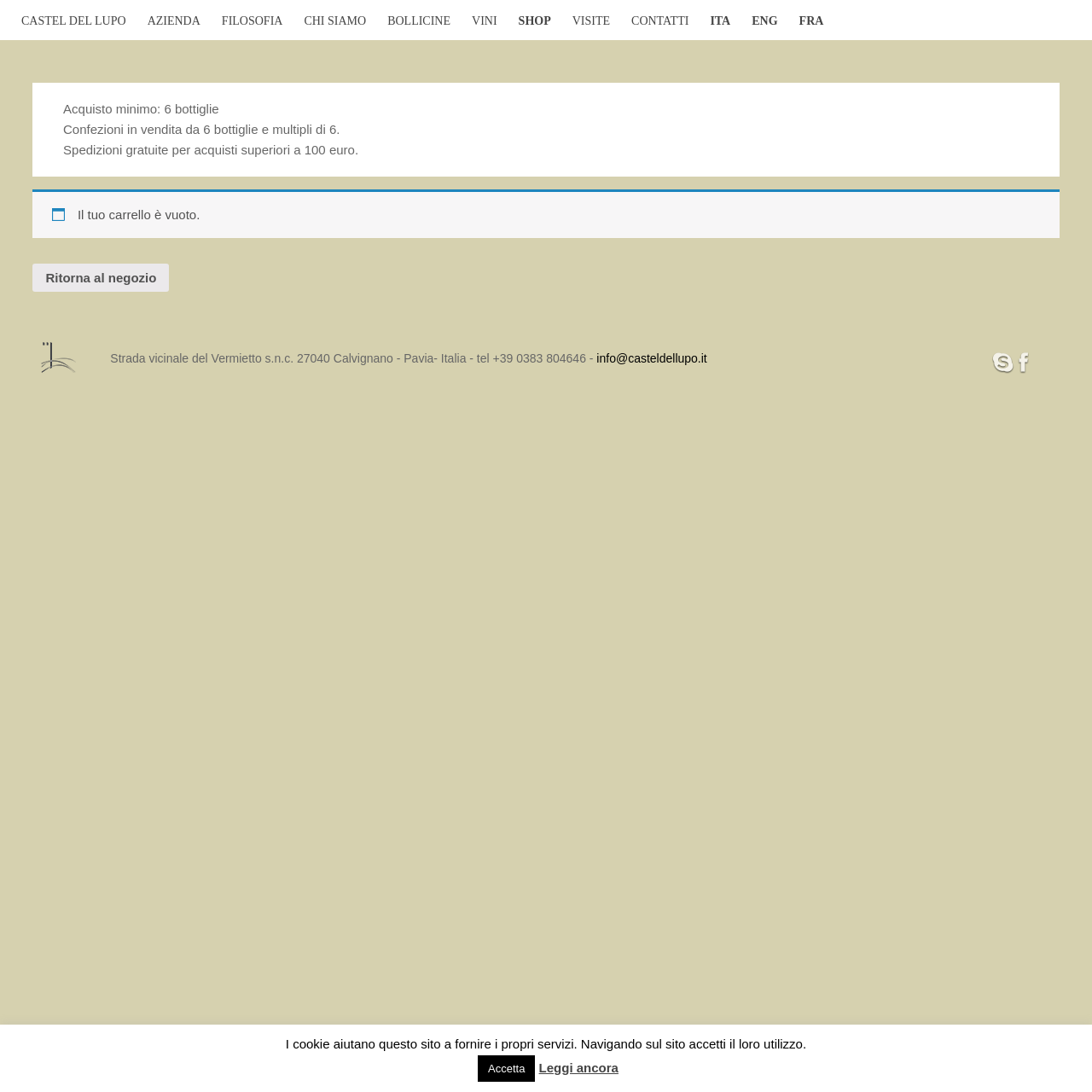Determine the bounding box coordinates for the region that must be clicked to execute the following instruction: "View shop".

[0.475, 0.001, 0.504, 0.037]